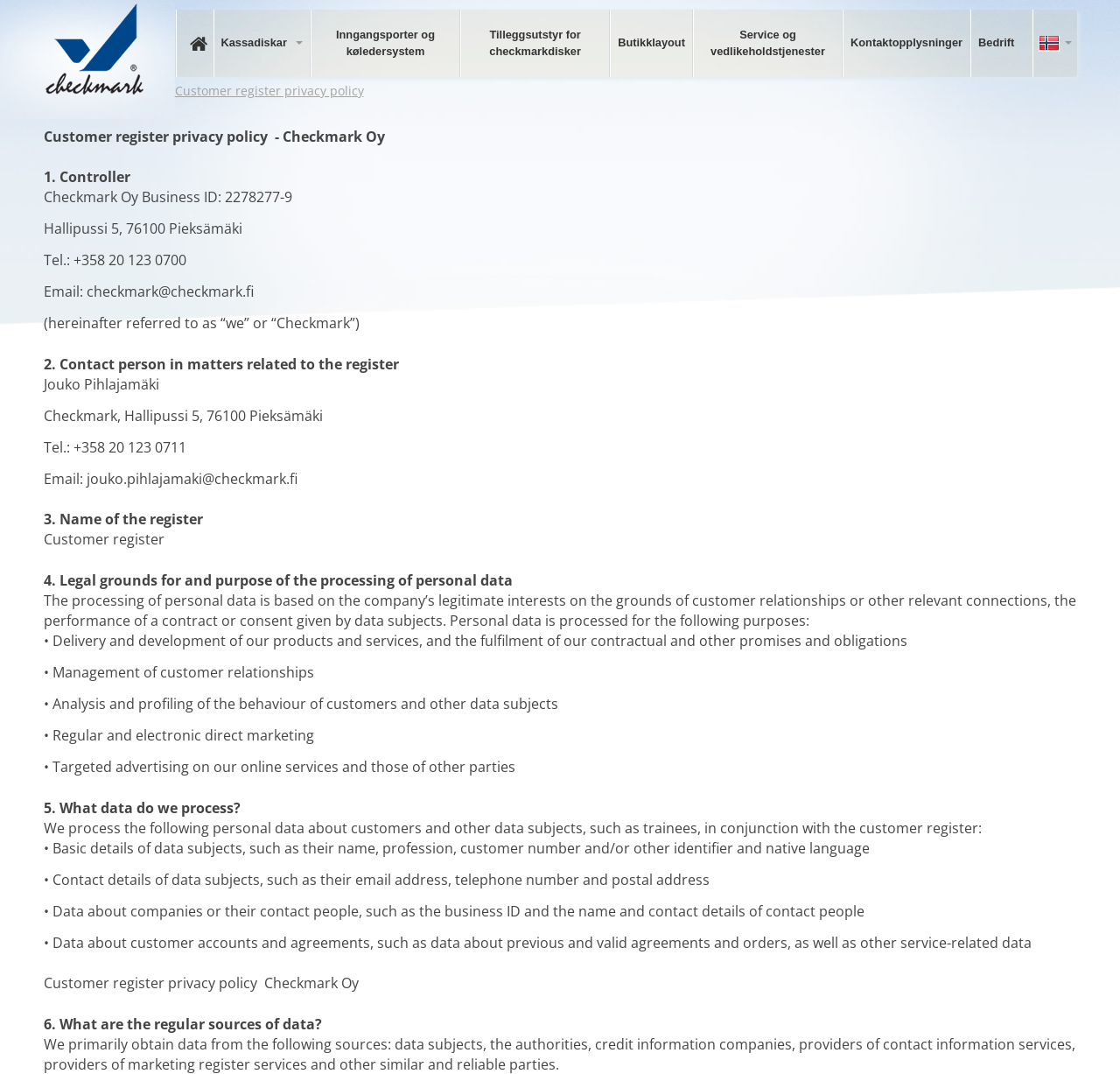Find the bounding box coordinates of the area that needs to be clicked in order to achieve the following instruction: "Click on Bedrift link". The coordinates should be specified as four float numbers between 0 and 1, i.e., [left, top, right, bottom].

[0.866, 0.009, 0.912, 0.072]